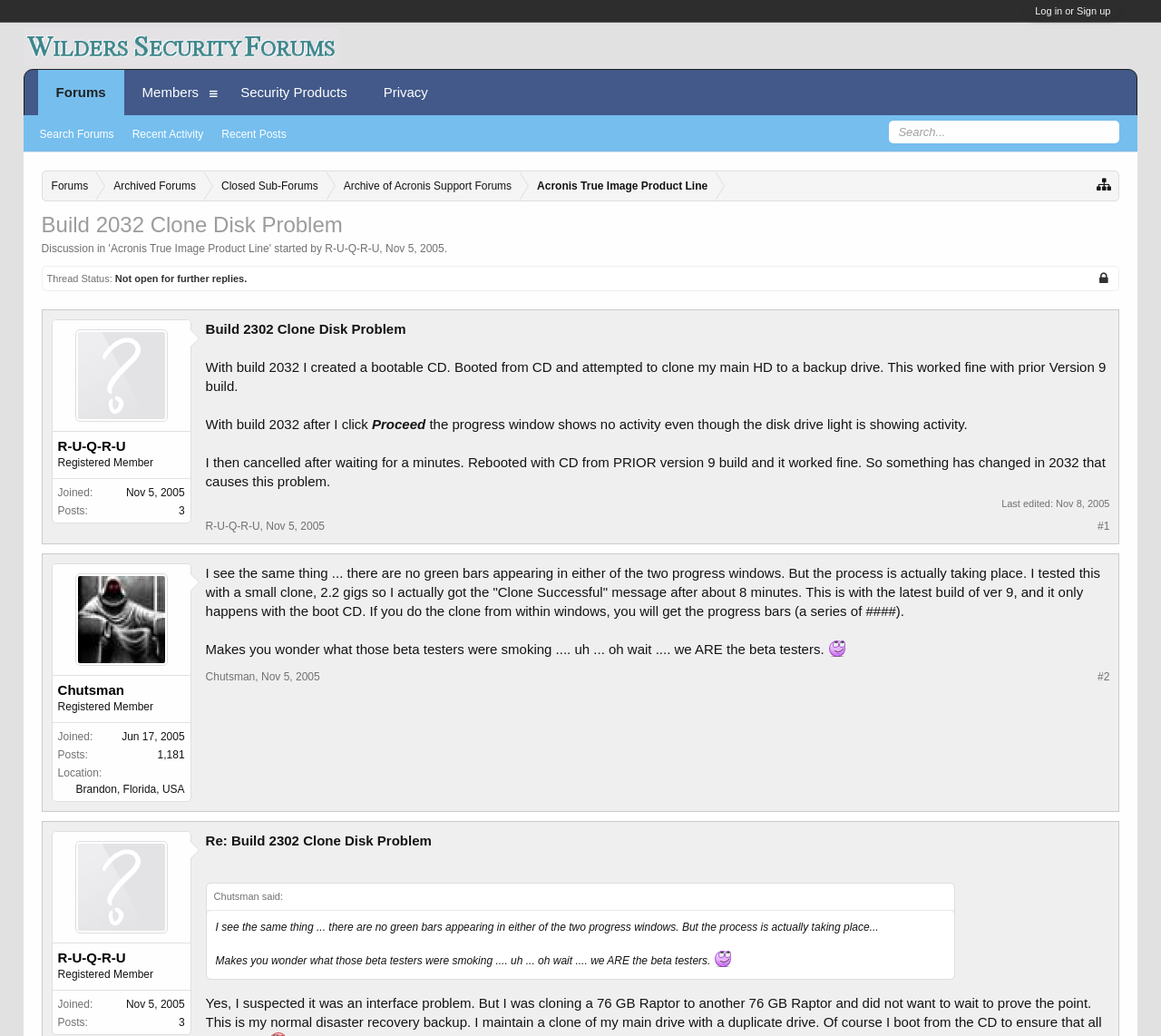Given the element description, predict the bounding box coordinates in the format (top-left x, top-left y, bottom-right x, bottom-right y), using floating point numbers between 0 and 1: Brandon, Florida, USA

[0.065, 0.756, 0.159, 0.768]